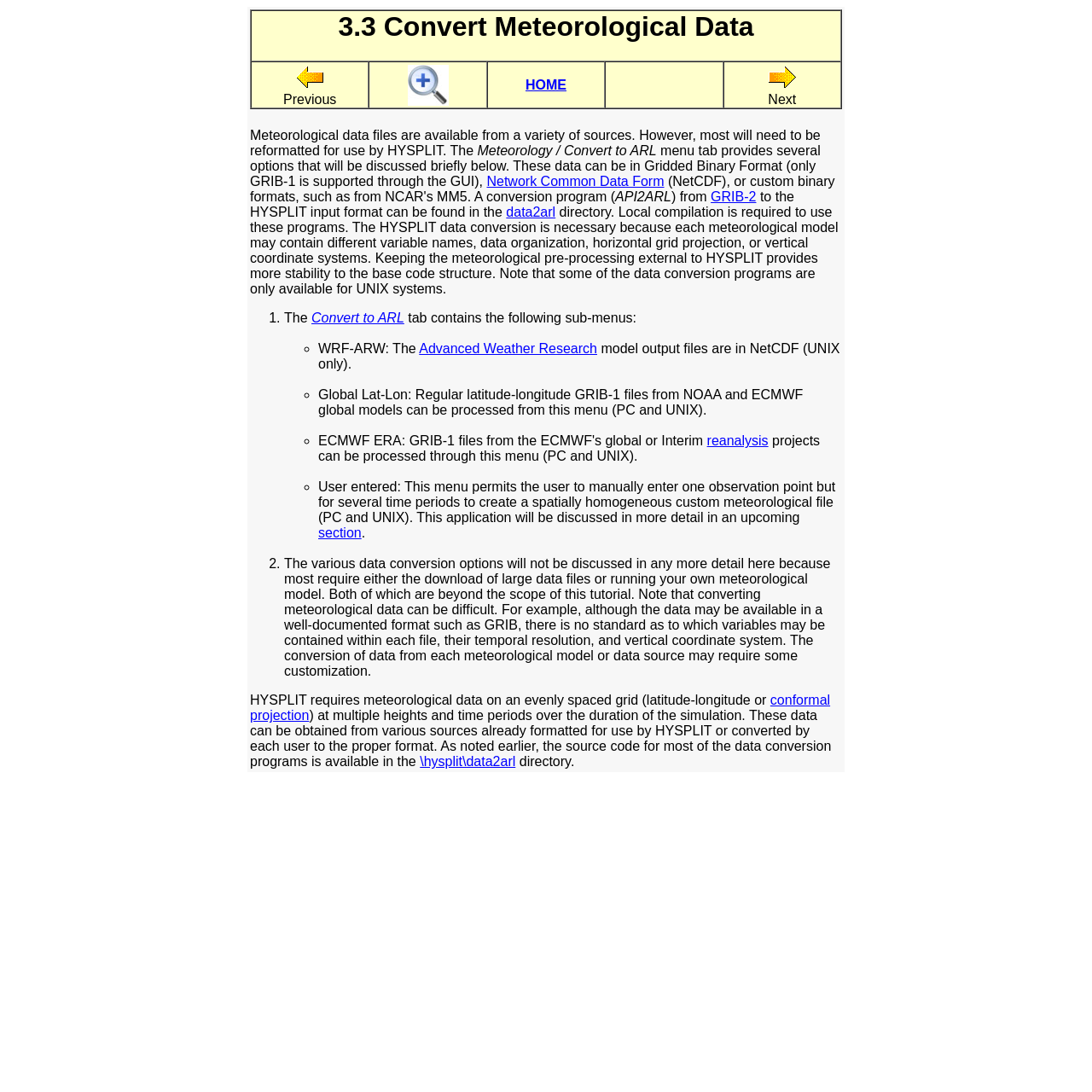What type of files can be processed from the Global Lat-Lon menu?
Using the information from the image, give a concise answer in one word or a short phrase.

GRIB-1 files